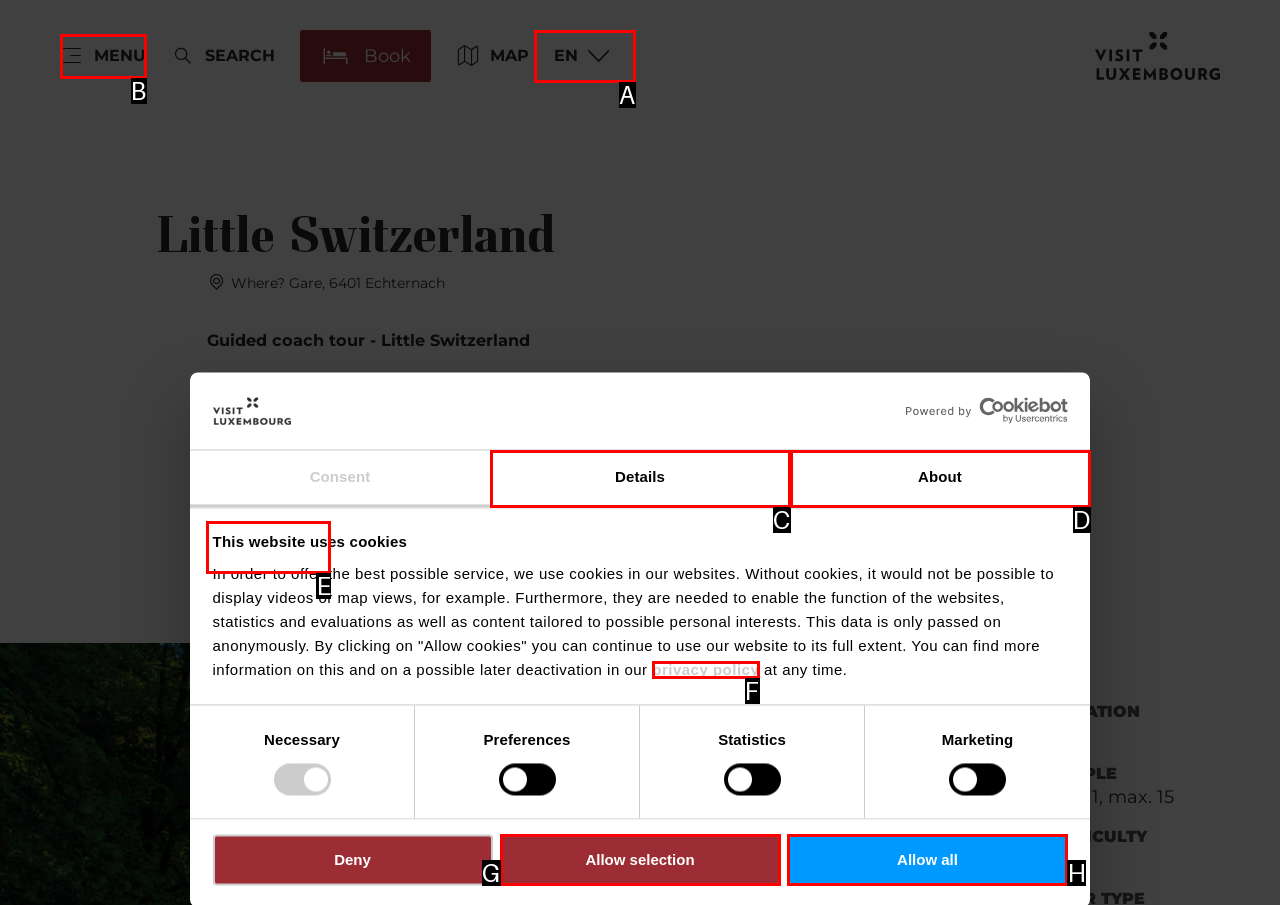Tell me which one HTML element best matches the description: privacy policy Answer with the option's letter from the given choices directly.

F